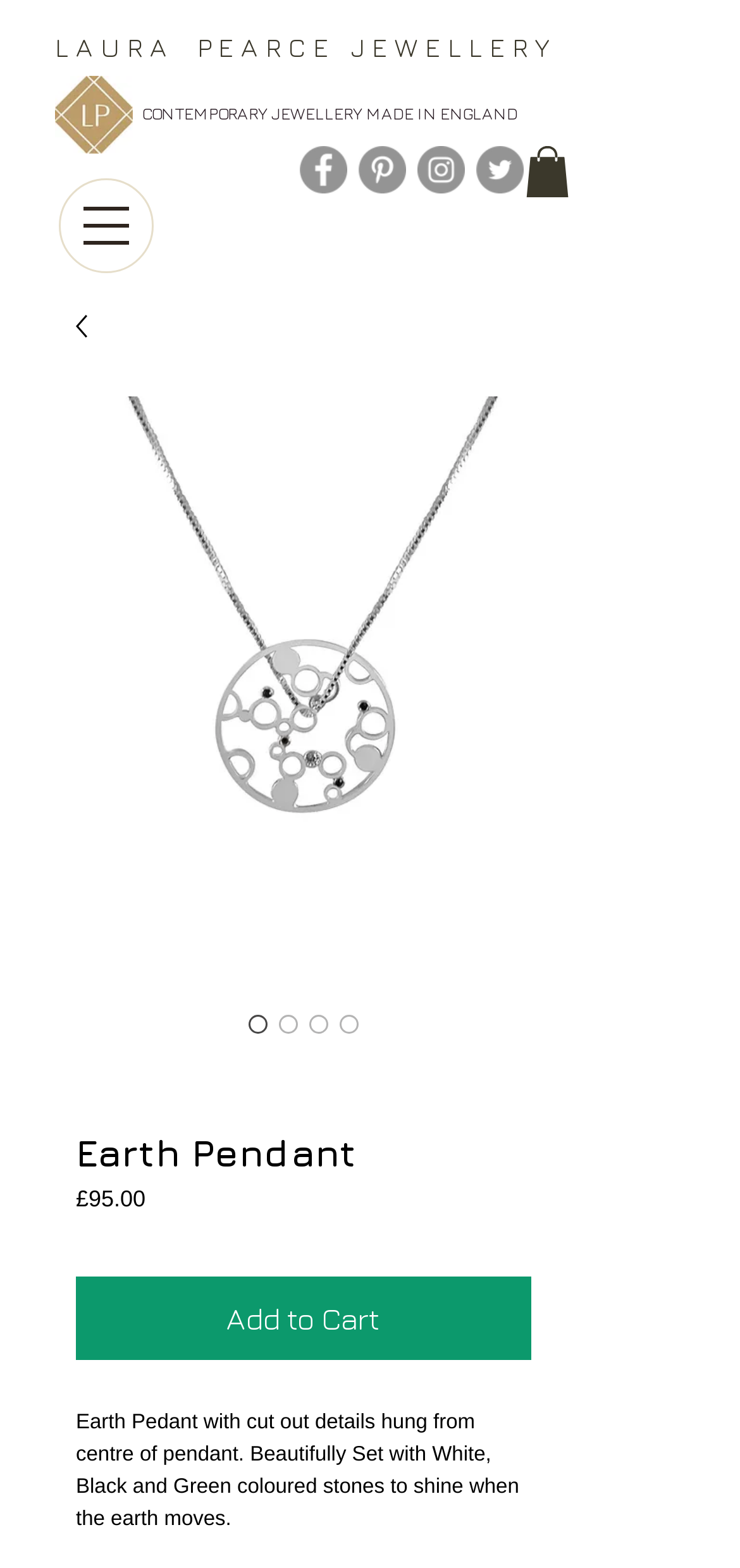Given the element description, predict the bounding box coordinates in the format (top-left x, top-left y, bottom-right x, bottom-right y), using floating point numbers between 0 and 1: Add to Cart

[0.103, 0.814, 0.718, 0.868]